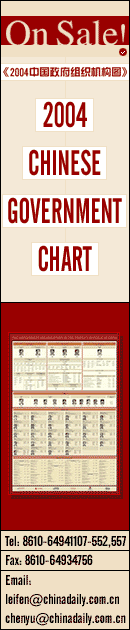What is the purpose of the notice above the chart title?
Answer the question with detailed information derived from the image.

The notice above the chart title says 'On Sale!' which implies that the chart is being offered at a discounted price or as part of a promotional deal, making it appealing to potential customers.